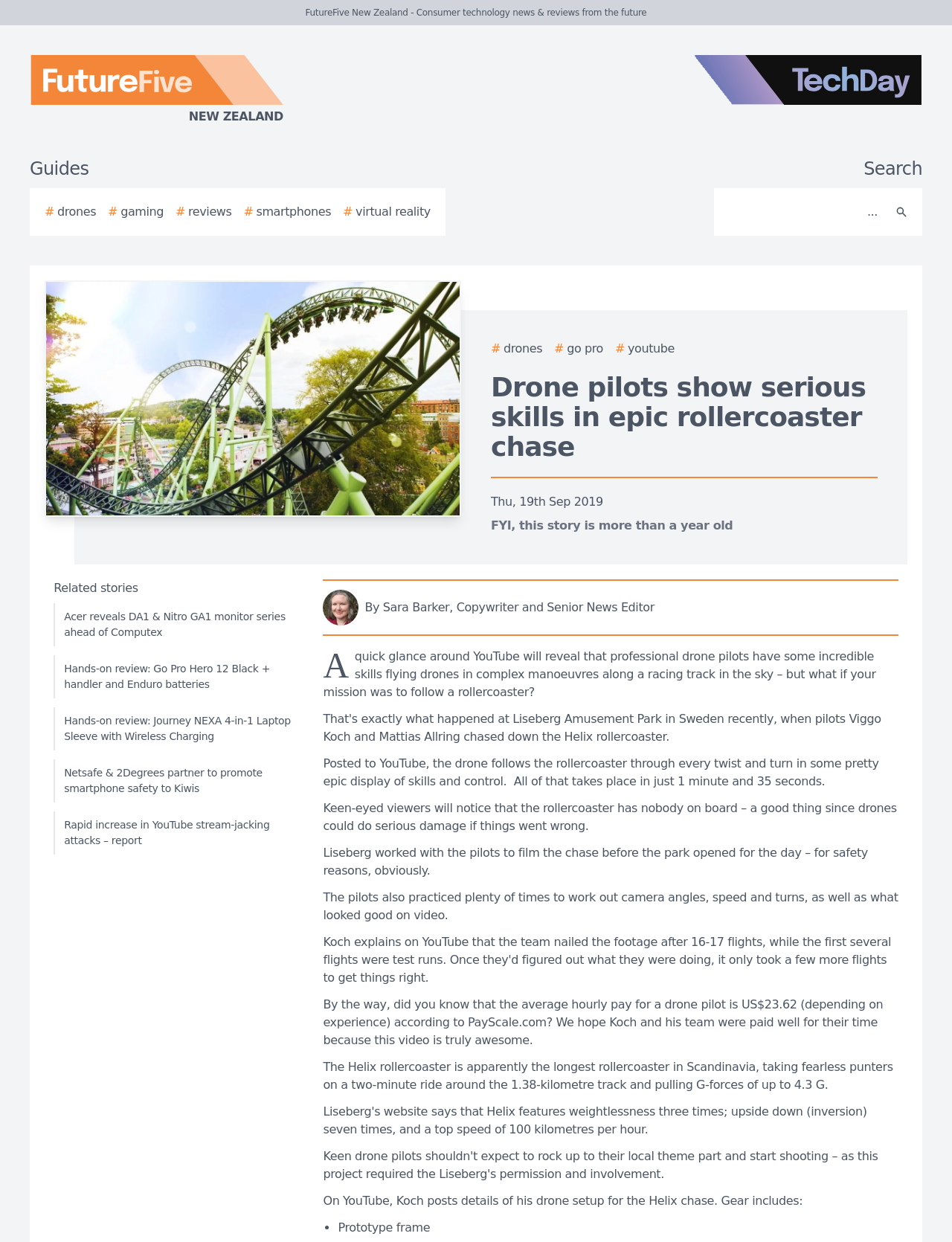Locate the bounding box coordinates of the clickable region to complete the following instruction: "Search for something."

[0.756, 0.156, 0.931, 0.185]